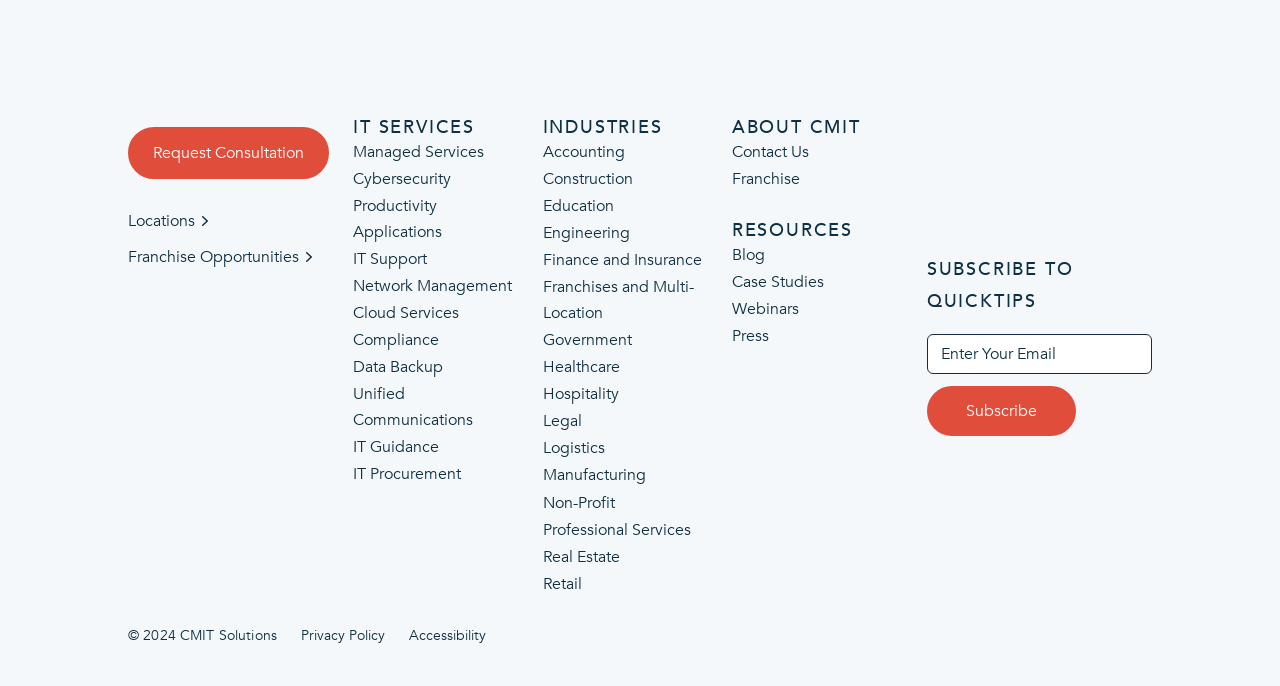How can users subscribe to QuickTips?
Please respond to the question with as much detail as possible.

Users can subscribe to QuickTips by entering their email address in the required field and clicking the 'Subscribe' button, which is located in the right-hand side section of the webpage.